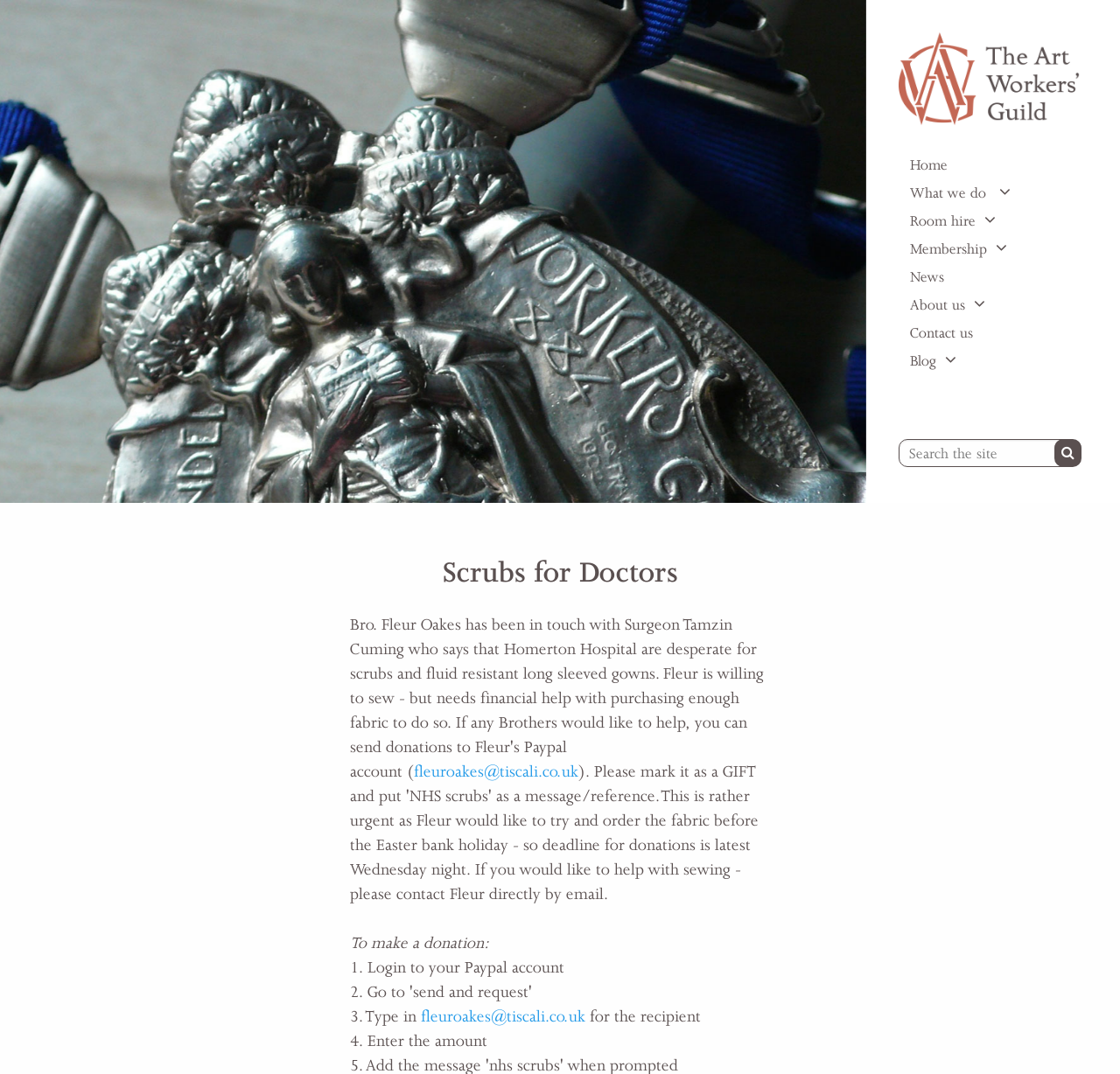Please find the bounding box for the UI component described as follows: "What we do".

[0.813, 0.172, 0.884, 0.188]